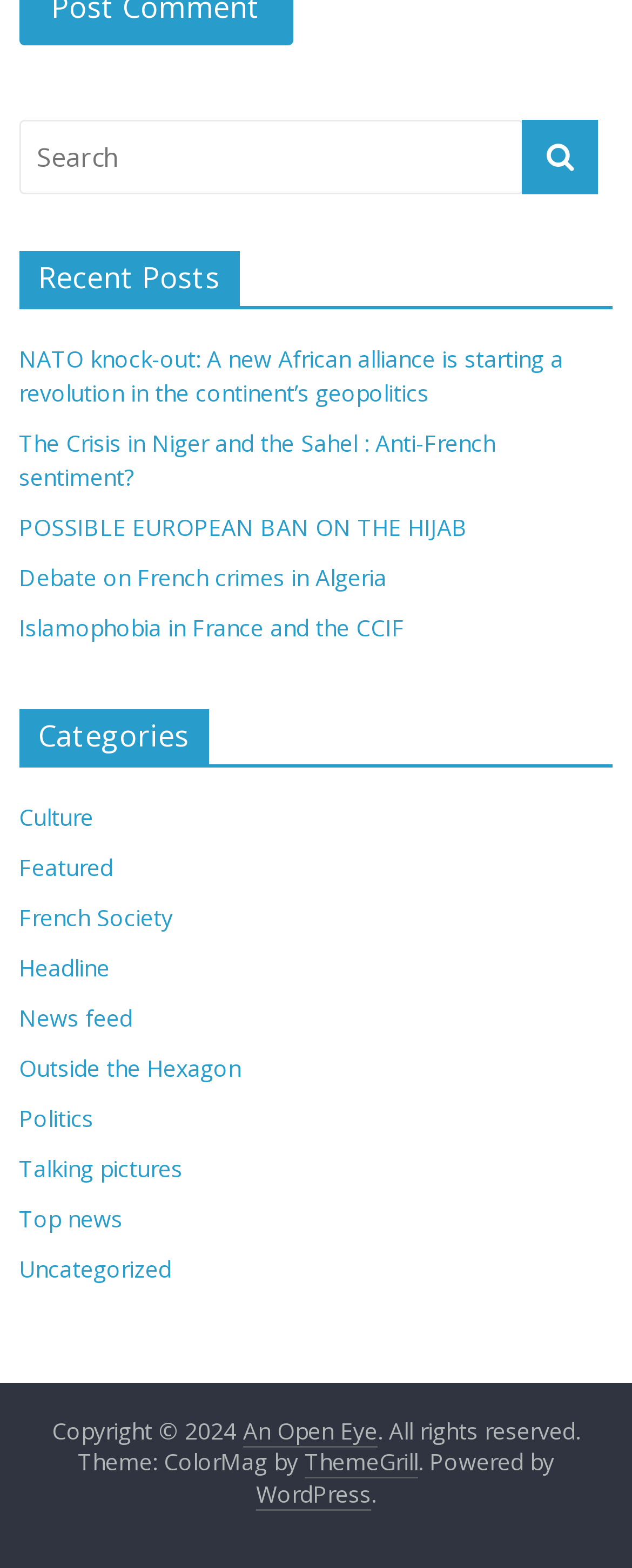Can you specify the bounding box coordinates for the region that should be clicked to fulfill this instruction: "Visit the An Open Eye website".

[0.385, 0.902, 0.597, 0.923]